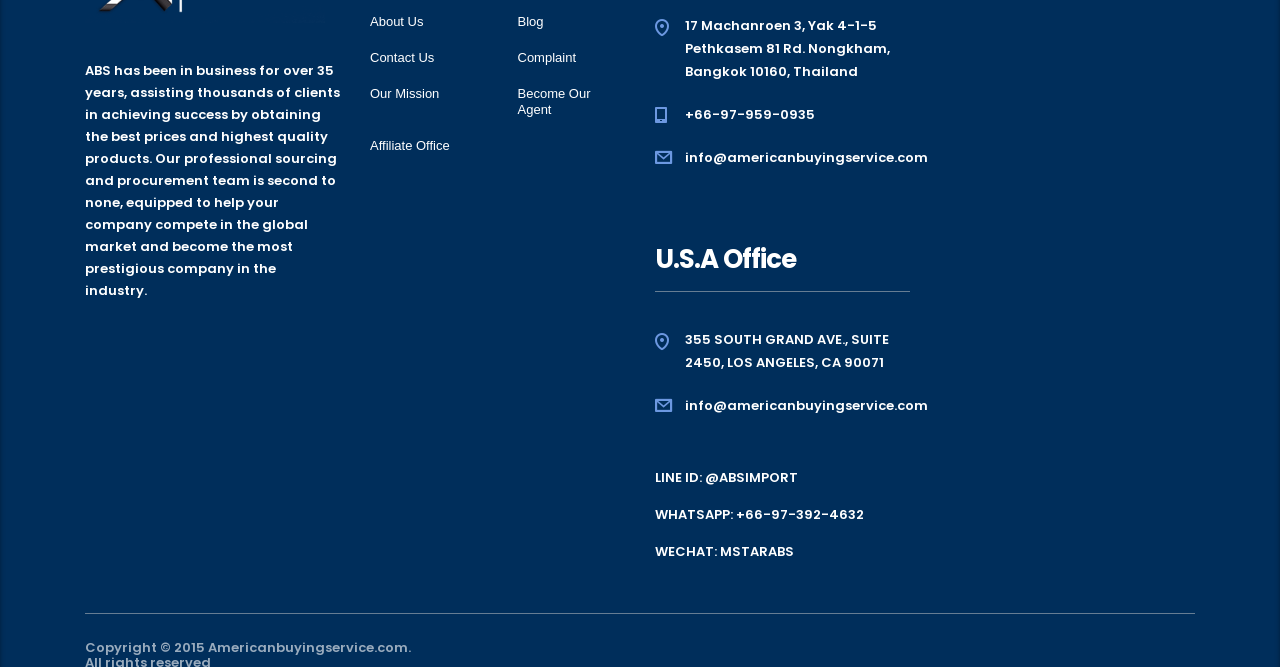Identify the bounding box coordinates for the UI element described as follows: Contact Us. Use the format (top-left x, top-left y, bottom-right x, bottom-right y) and ensure all values are floating point numbers between 0 and 1.

[0.289, 0.075, 0.339, 0.099]